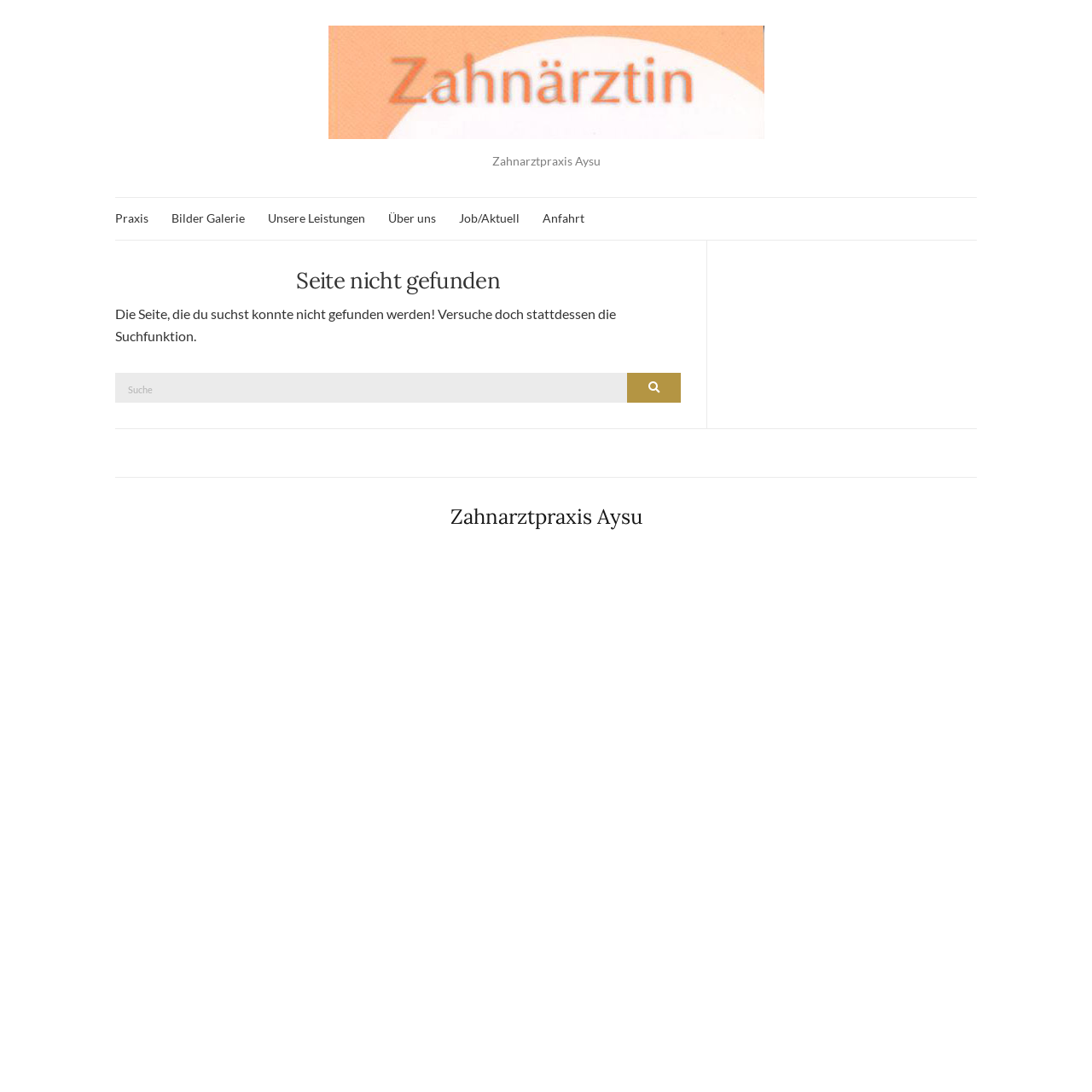Please provide a comprehensive response to the question based on the details in the image: How many sections are on the webpage?

The webpage can be divided into three main sections: the top section containing the dental practice's name and logo, the main section containing the page not found message and search function, and the bottom section containing additional information about the dental practice.